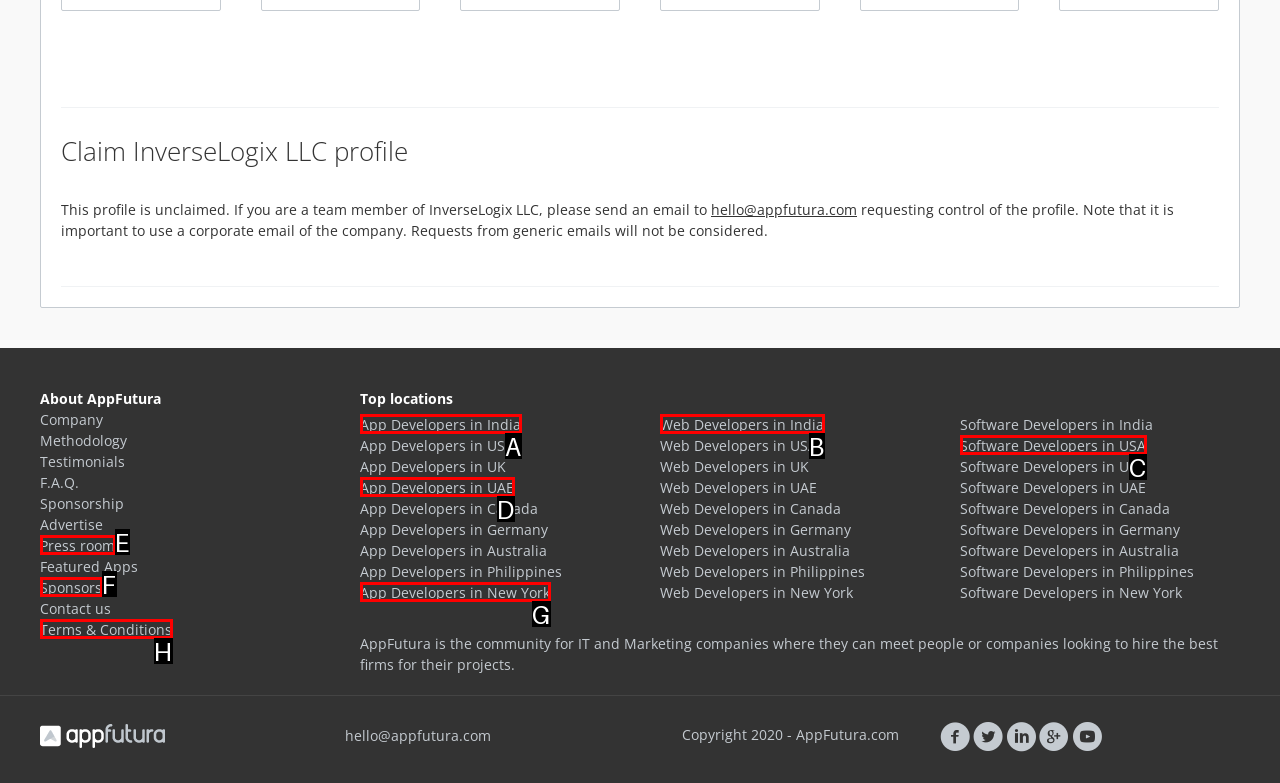Choose the HTML element that best fits the description: Terms & Conditions. Answer with the option's letter directly.

H